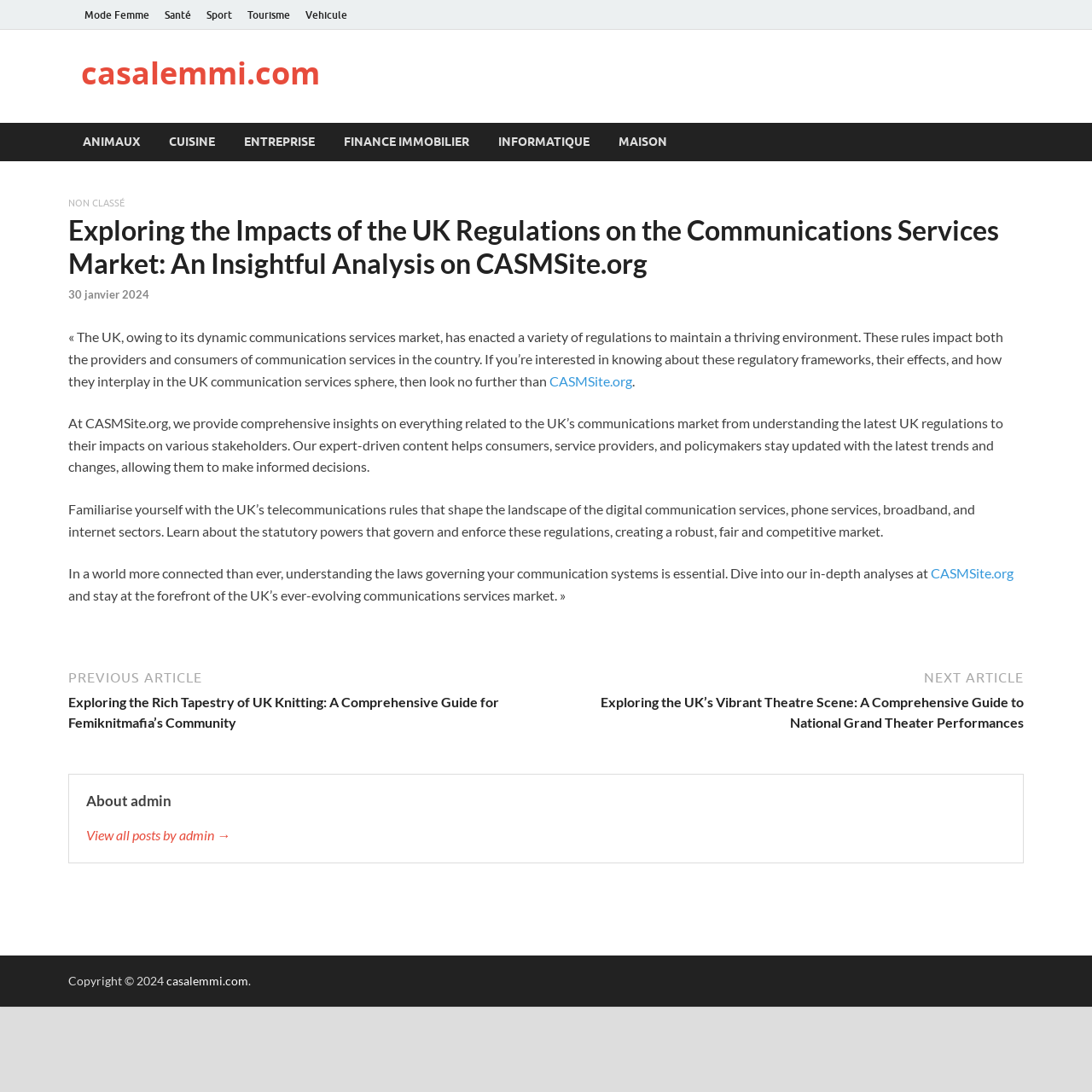Determine the bounding box for the described UI element: "Mode Femme".

[0.07, 0.0, 0.144, 0.027]